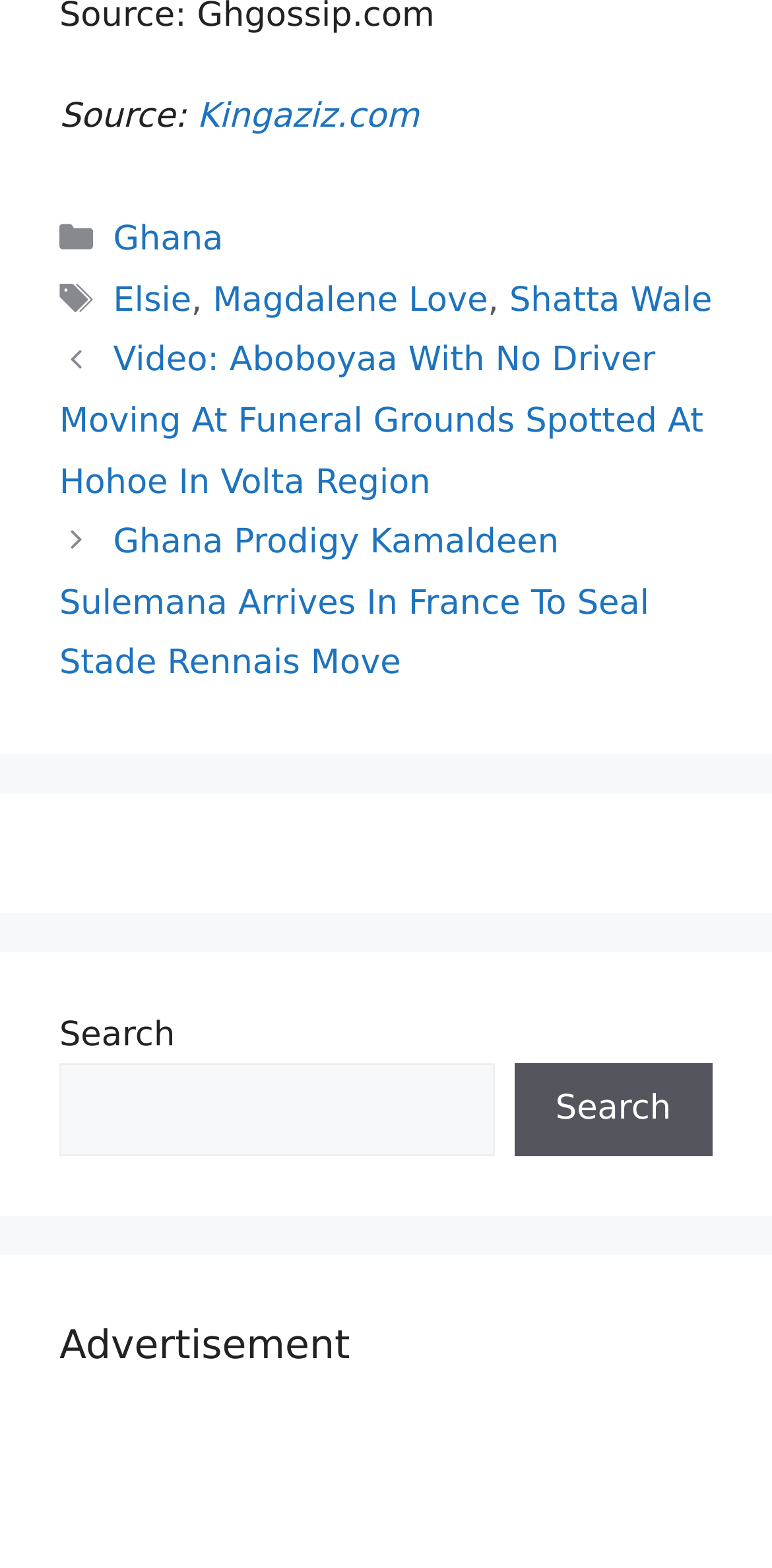Answer the question below with a single word or a brief phrase: 
How many links are in the footer section?

4